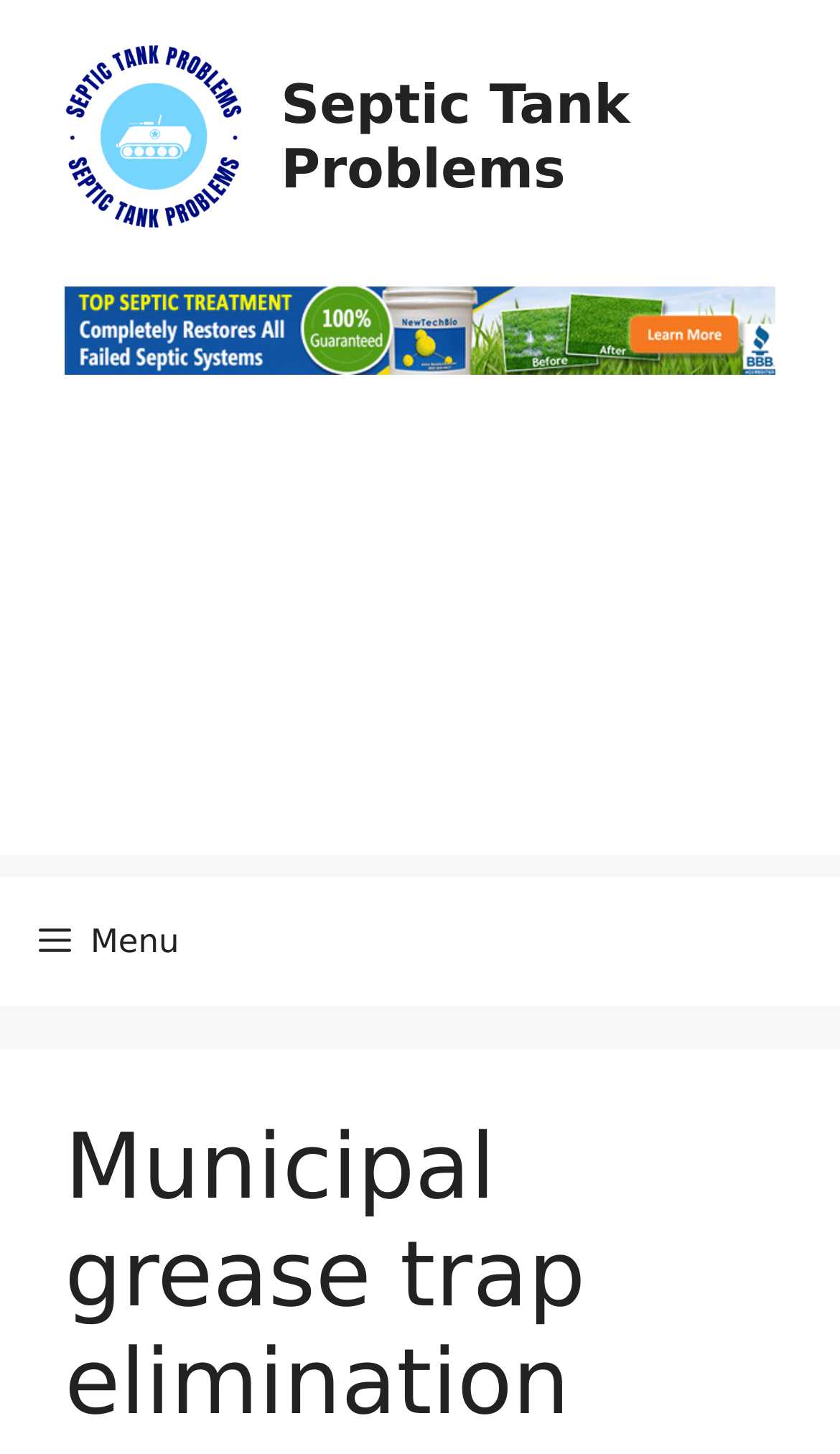Given the element description, predict the bounding box coordinates in the format (top-left x, top-left y, bottom-right x, bottom-right y). Make sure all values are between 0 and 1. Here is the element description: Lisa's music

None